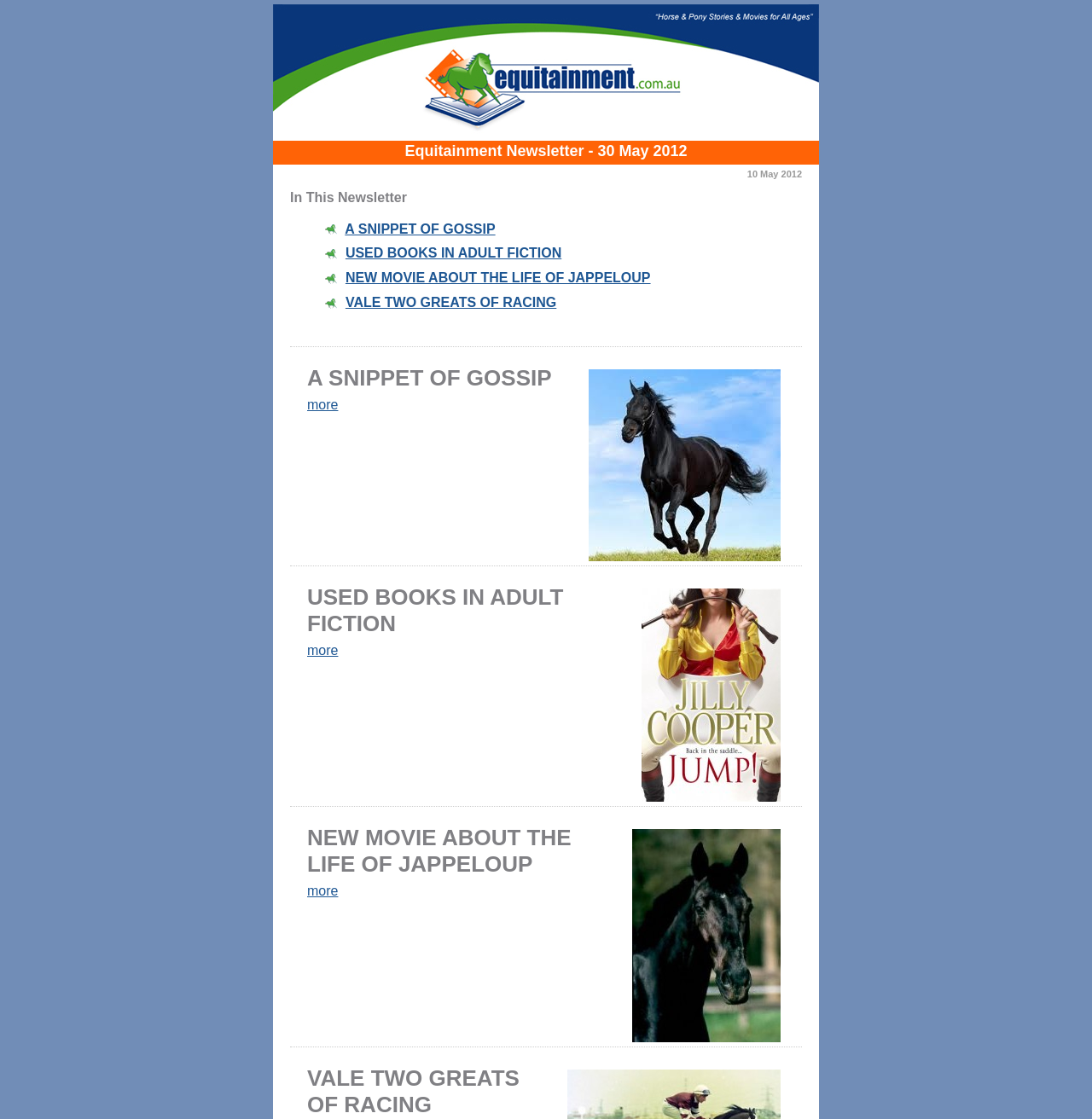What is the last topic discussed in the newsletter?
Refer to the screenshot and deliver a thorough answer to the question presented.

The last section of the newsletter has a heading 'VALE TWO GREATS OF RACING', indicating that this is the last topic discussed in the newsletter.